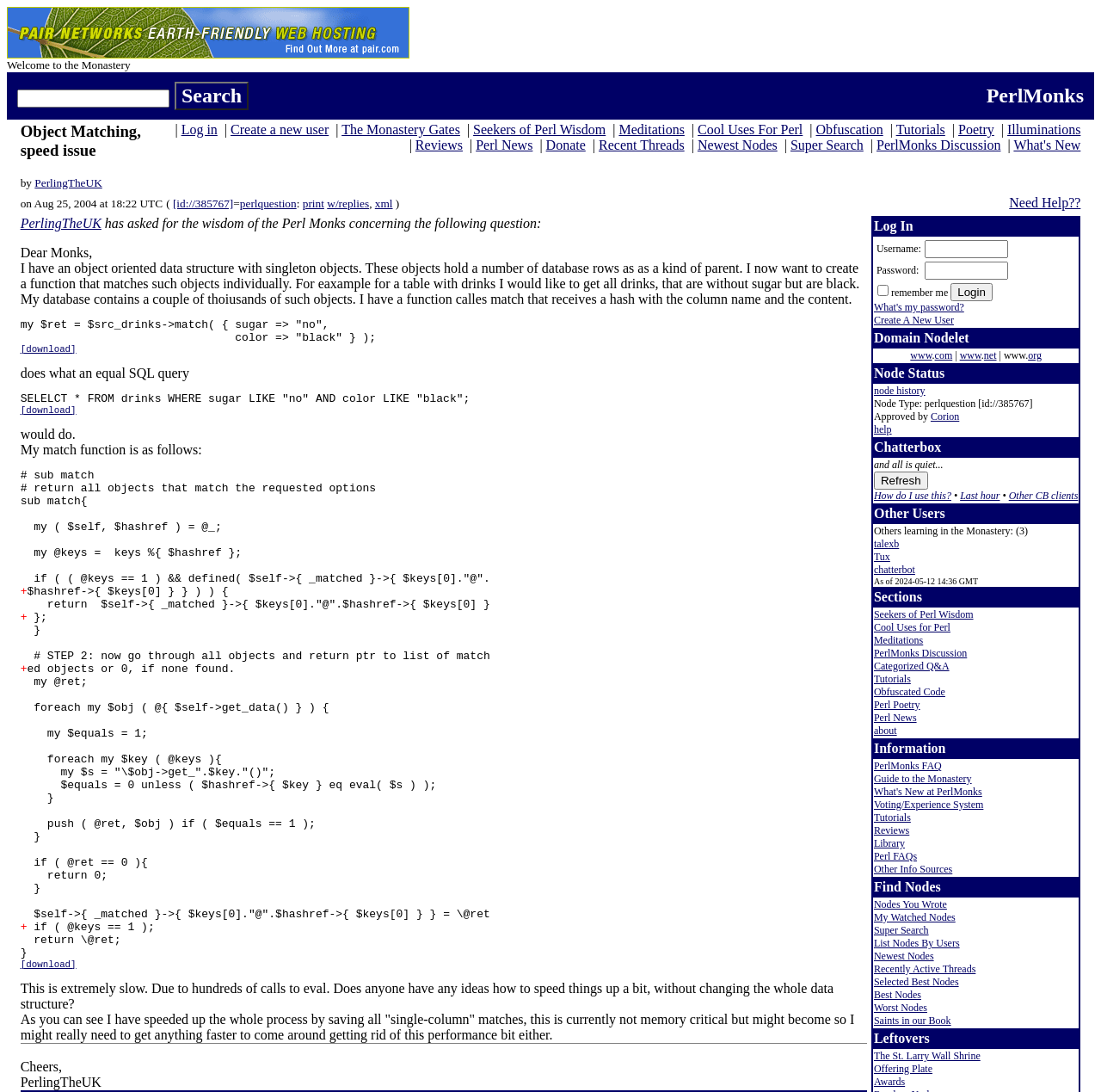Determine the bounding box coordinates of the clickable element to achieve the following action: 'Create a new user'. Provide the coordinates as four float values between 0 and 1, formatted as [left, top, right, bottom].

[0.209, 0.112, 0.299, 0.125]